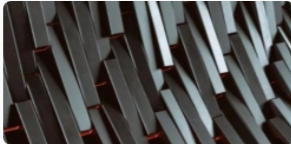What is the effect of the overlapping forms?
Use the screenshot to answer the question with a single word or phrase.

Three-dimensional